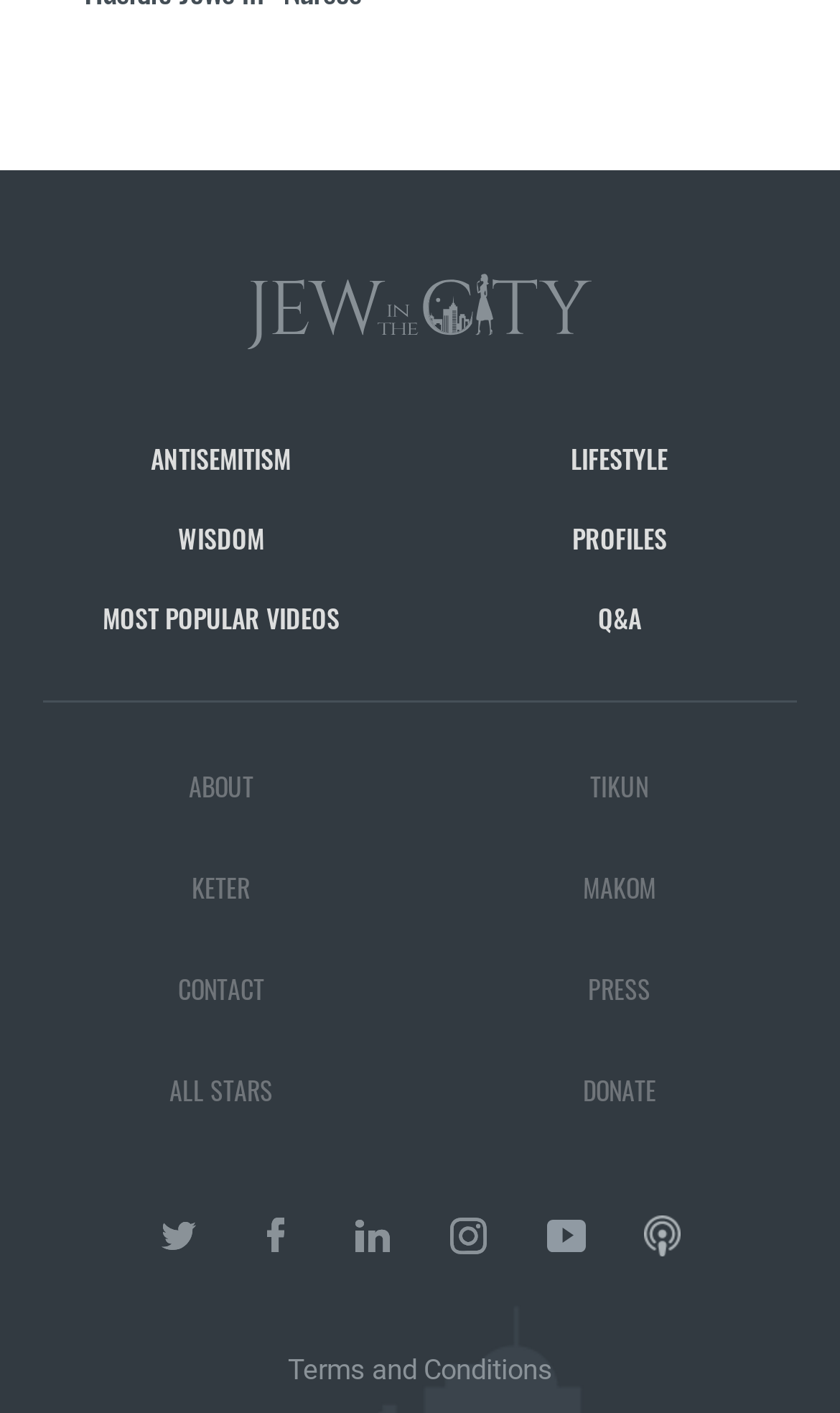Given the description Terms and Conditions, predict the bounding box coordinates of the UI element. Ensure the coordinates are in the format (top-left x, top-left y, bottom-right x, bottom-right y) and all values are between 0 and 1.

[0.342, 0.958, 0.658, 0.981]